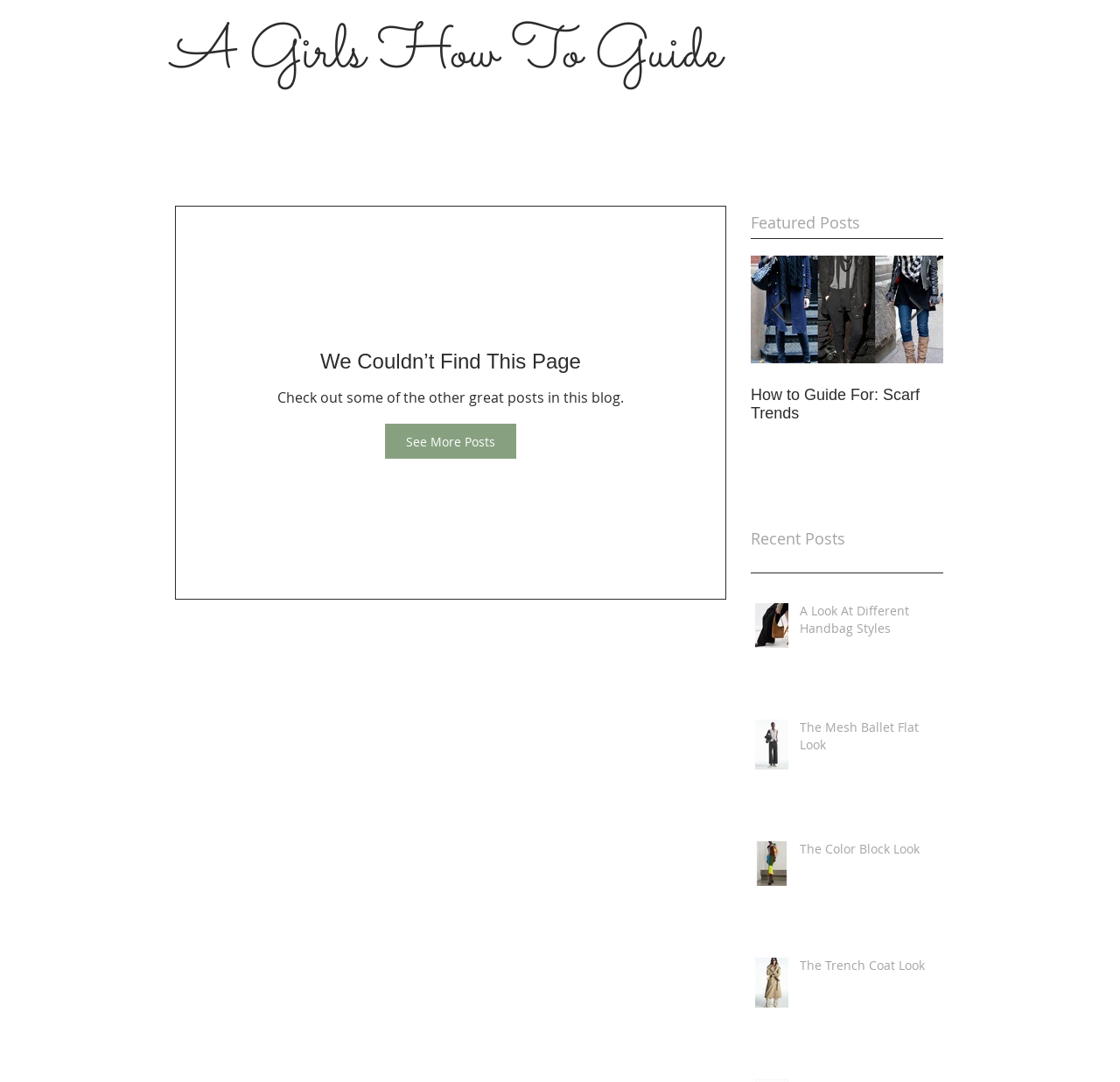Please find the bounding box coordinates of the element that must be clicked to perform the given instruction: "Read the 'A Look At Different Handbag Styles' article". The coordinates should be four float numbers from 0 to 1, i.e., [left, top, right, bottom].

[0.664, 0.547, 0.836, 0.637]